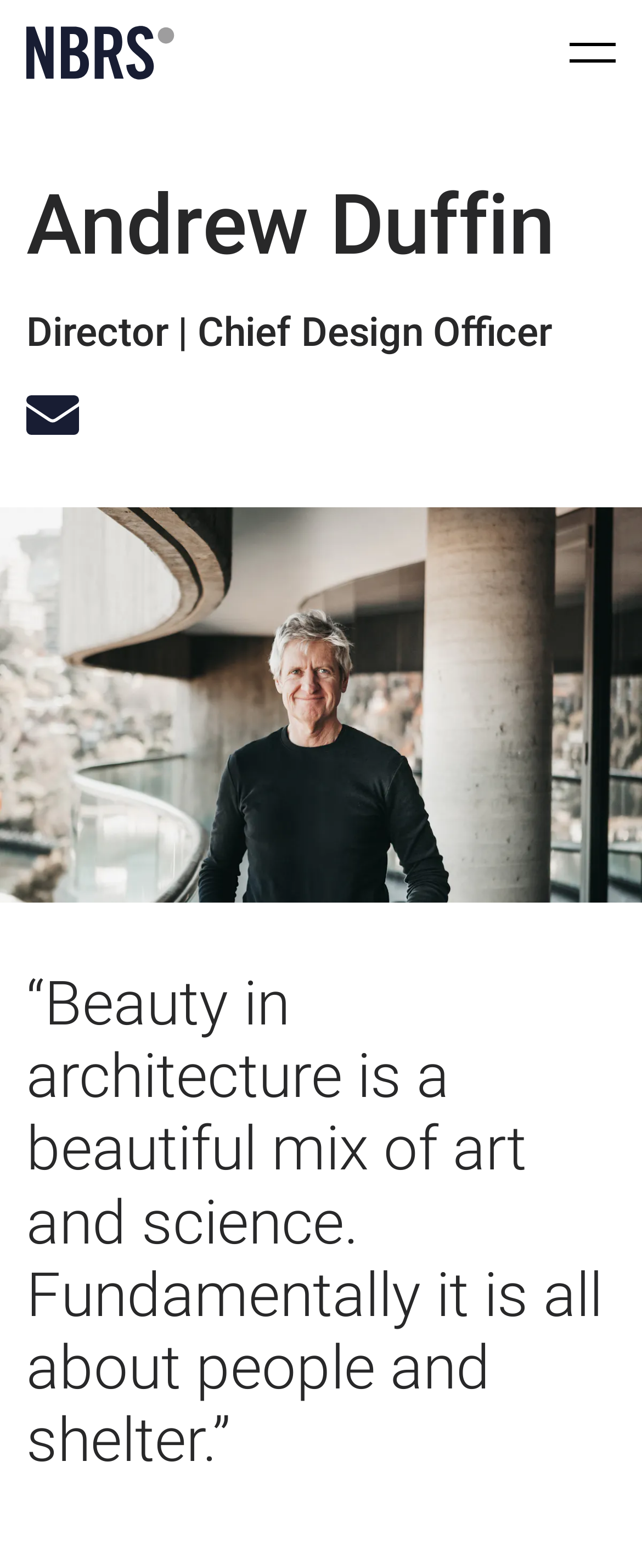Carefully observe the image and respond to the question with a detailed answer:
What is the profession of Andrew Duffin?

By looking at the webpage, I can see that Andrew Duffin is the main person featured, and his profession is mentioned as 'Director | Chief Design Officer' in the static text element below his name.